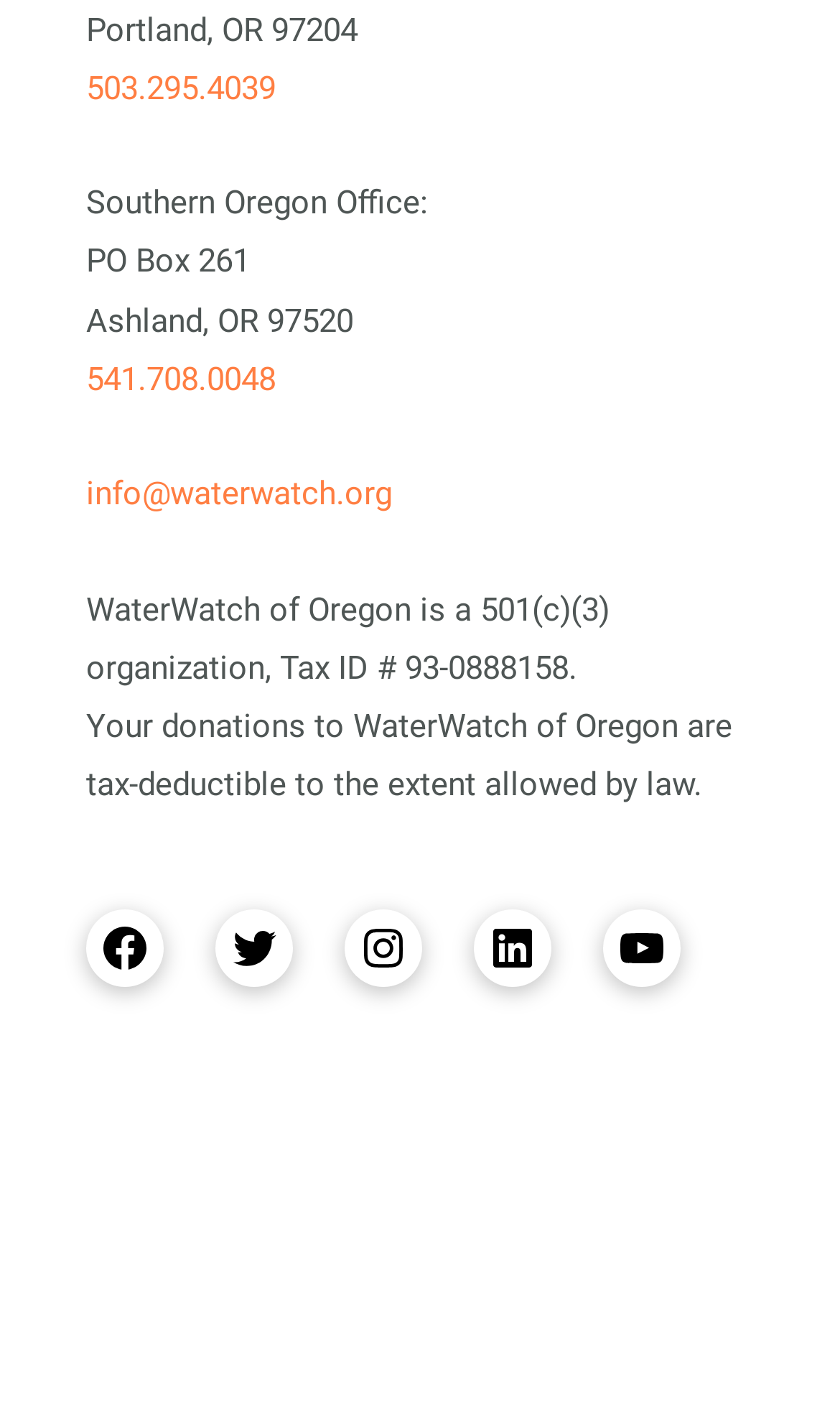Provide a thorough and detailed response to the question by examining the image: 
What is the tax ID number of WaterWatch of Oregon?

The tax ID number of WaterWatch of Oregon is mentioned in the text 'WaterWatch of Oregon is a 501(c)(3) organization, Tax ID # 93-0888158.' which is located in the middle of the webpage.